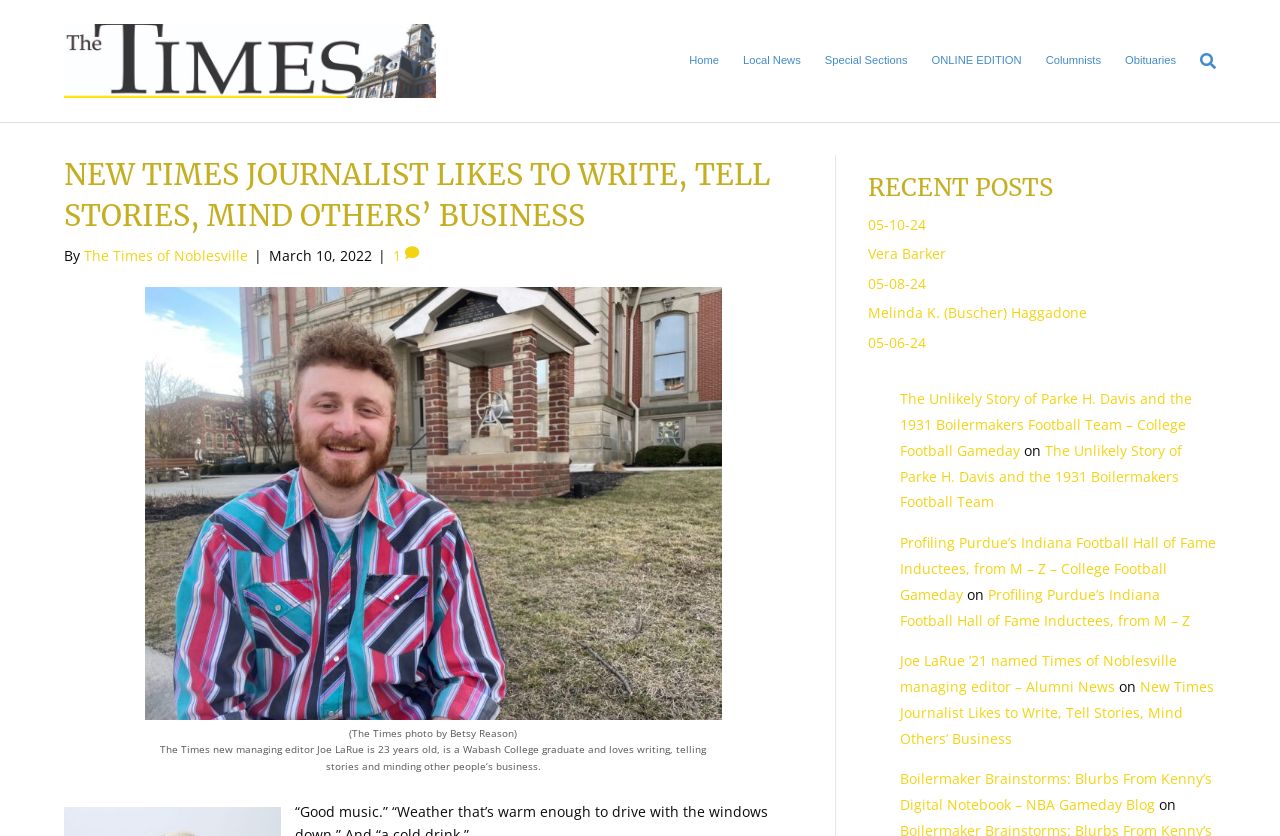Find and generate the main title of the webpage.

NEW TIMES JOURNALIST LIKES TO WRITE, TELL STORIES, MIND OTHERS’ BUSINESS